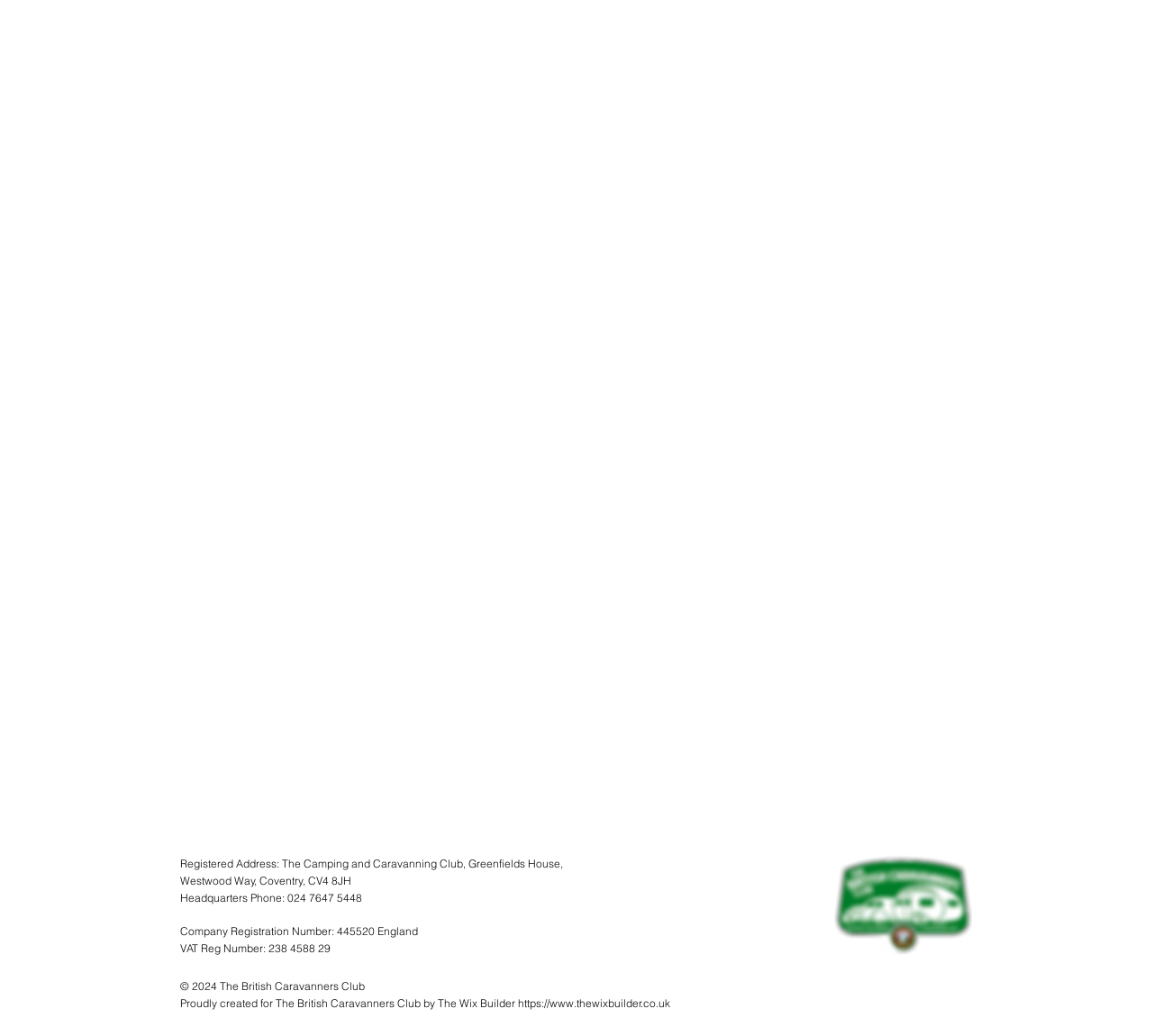Respond with a single word or phrase to the following question: What is the company registration number of The Camping and Caravanning Club?

445520 England